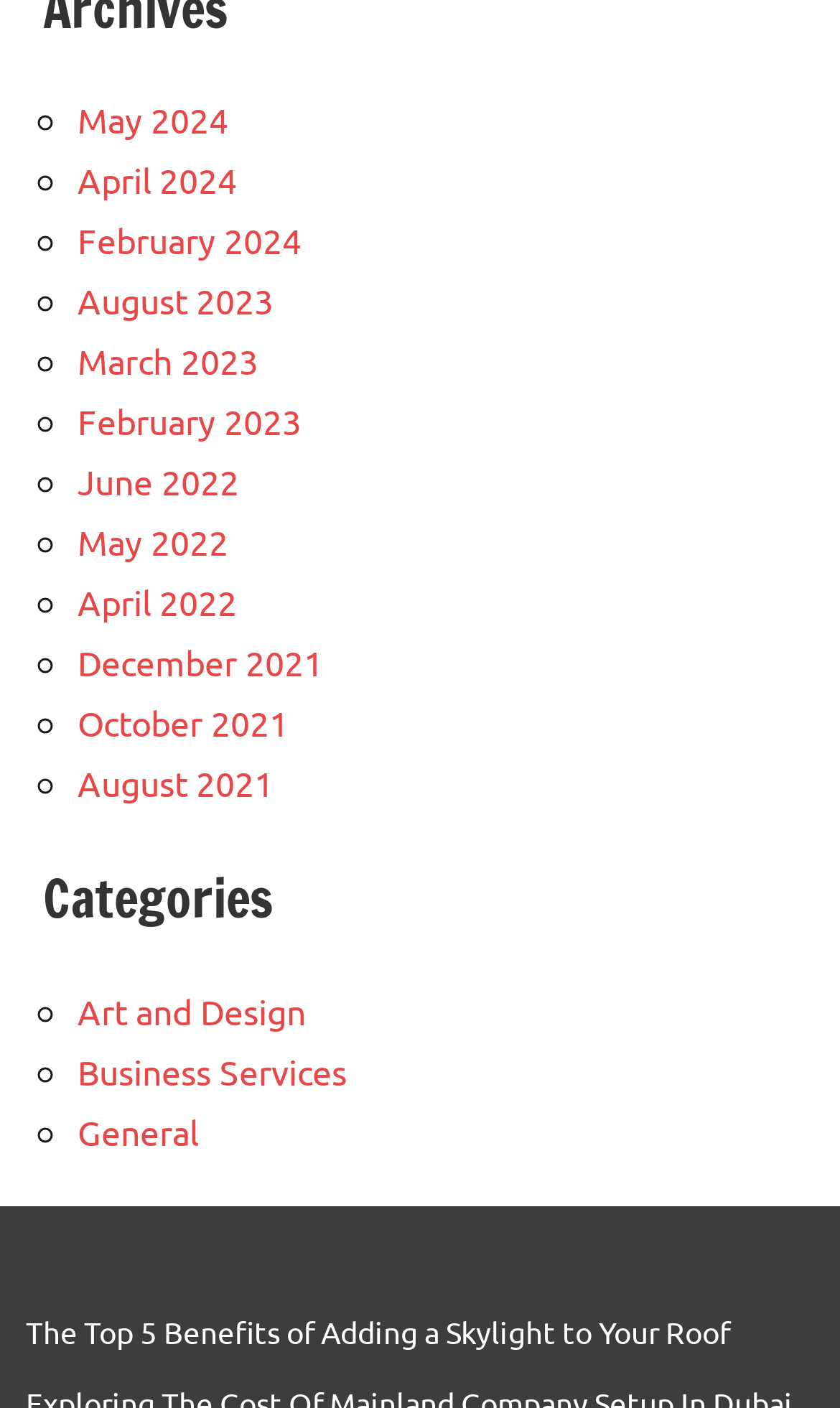Identify the bounding box coordinates of the part that should be clicked to carry out this instruction: "Read about Art and Design".

[0.092, 0.702, 0.364, 0.733]